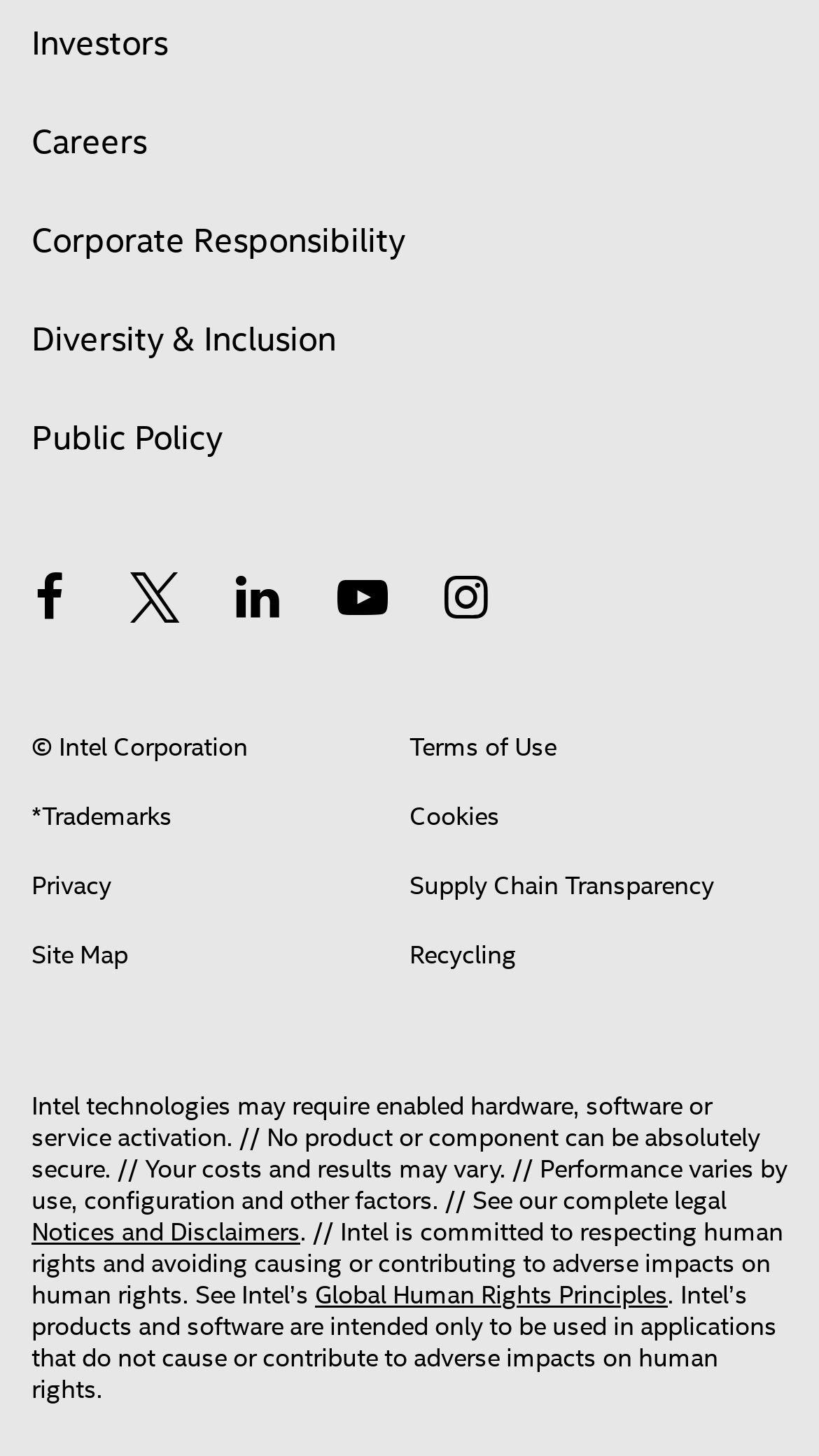Given the content of the image, can you provide a detailed answer to the question?
What is the topic mentioned in the 'Corporate Responsibility' link?

I found the link 'Corporate Responsibility' on the page, which suggests that the topic is related to the company's responsibility towards the environment, society, or other stakeholders.